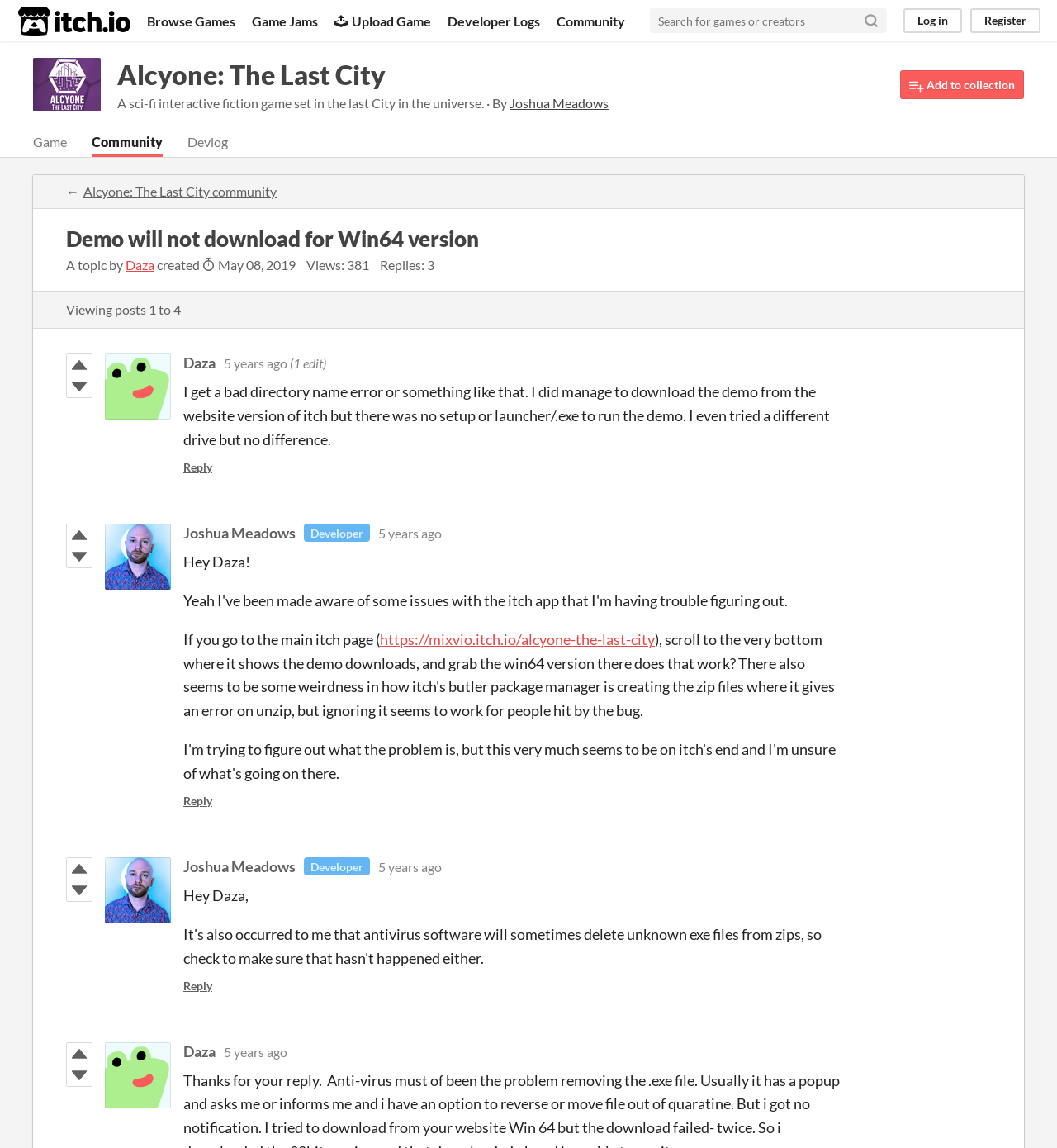Locate the bounding box coordinates of the element that should be clicked to fulfill the instruction: "Vote up the post".

[0.063, 0.457, 0.087, 0.475]